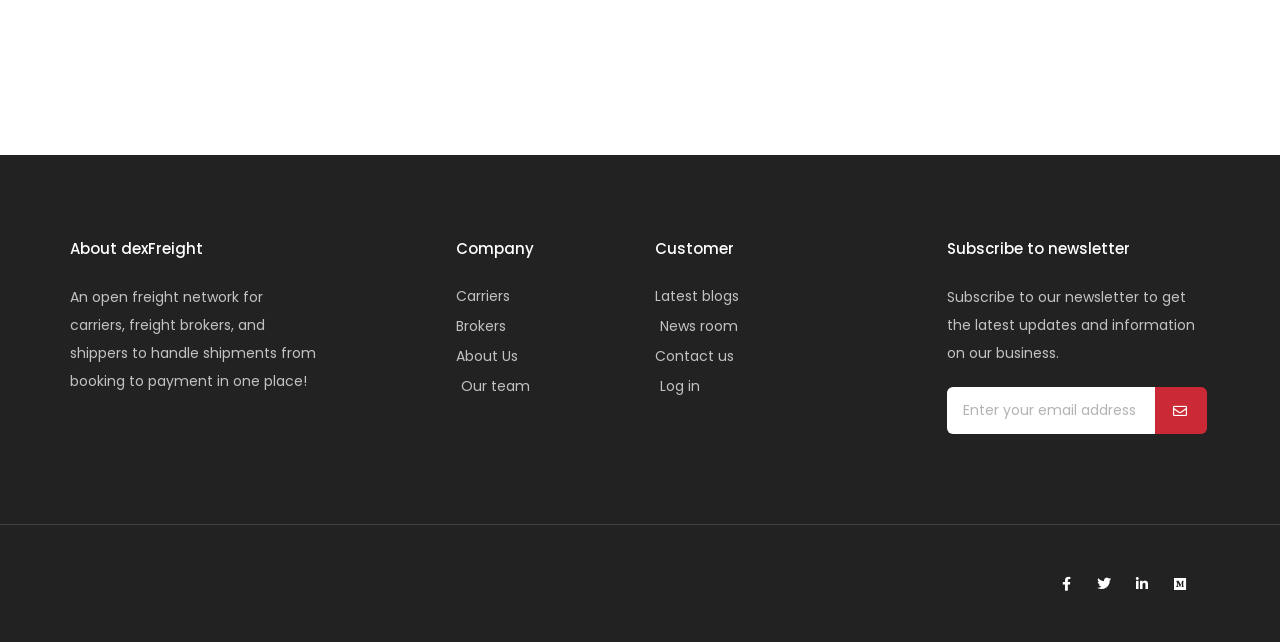Please identify the bounding box coordinates of the element I should click to complete this instruction: 'Enter email address'. The coordinates should be given as four float numbers between 0 and 1, like this: [left, top, right, bottom].

[0.74, 0.604, 0.902, 0.677]